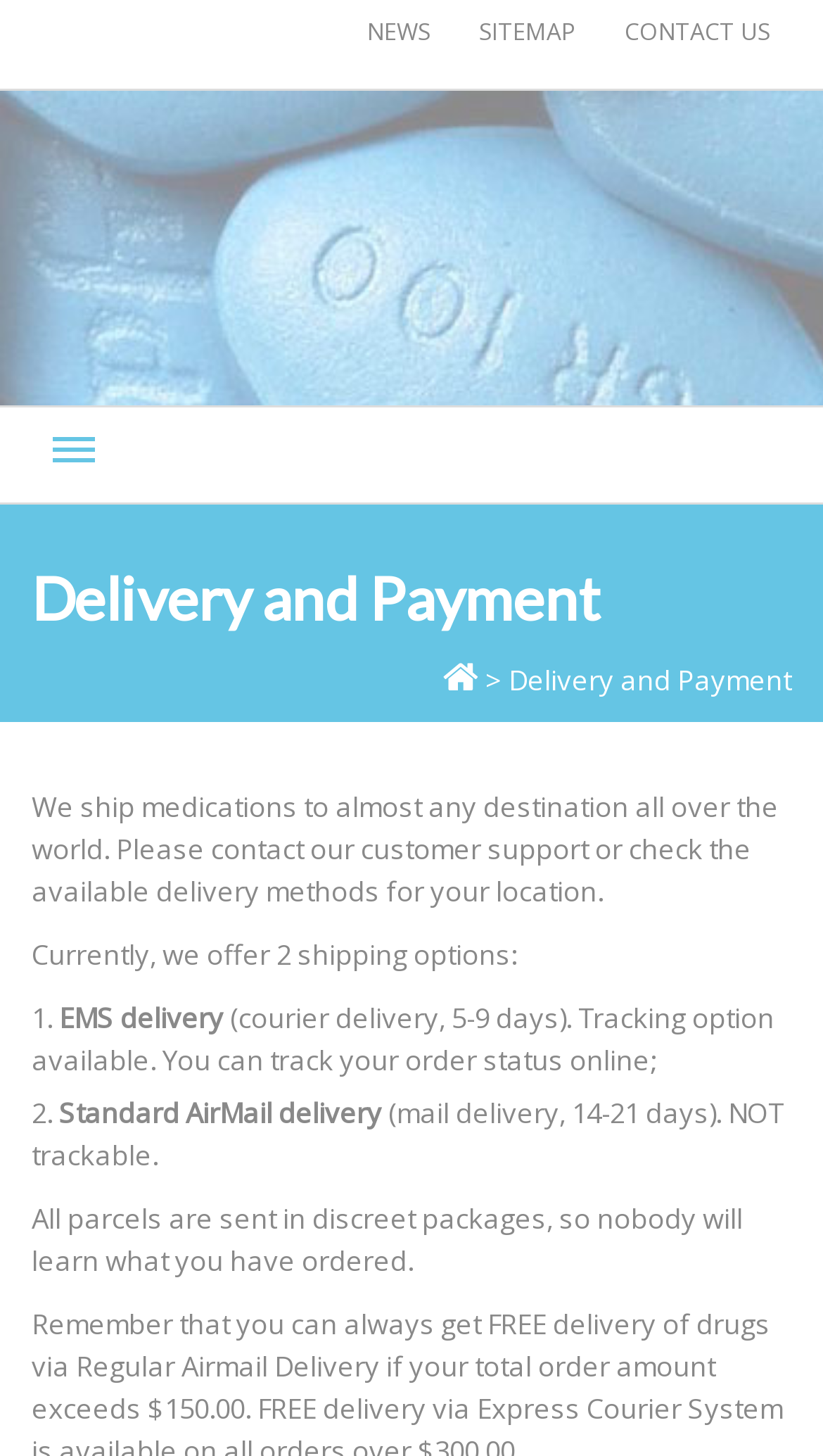Determine the bounding box coordinates of the clickable element to achieve the following action: 'View DELIVERY AND PAYMENT'. Provide the coordinates as four float values between 0 and 1, formatted as [left, top, right, bottom].

[0.064, 0.461, 0.485, 0.505]